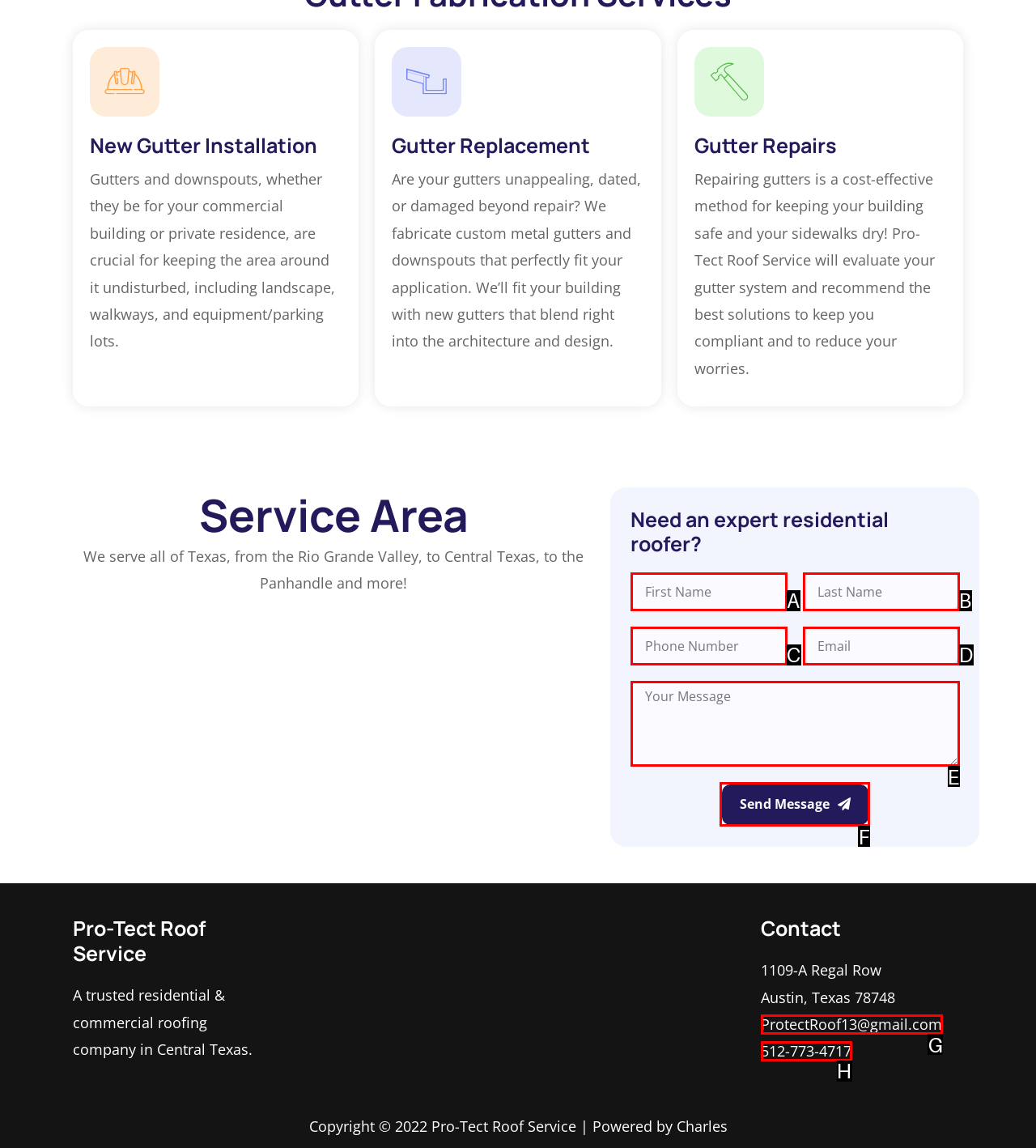Select the correct UI element to complete the task: Email Pro-Tect Roof Service
Please provide the letter of the chosen option.

G